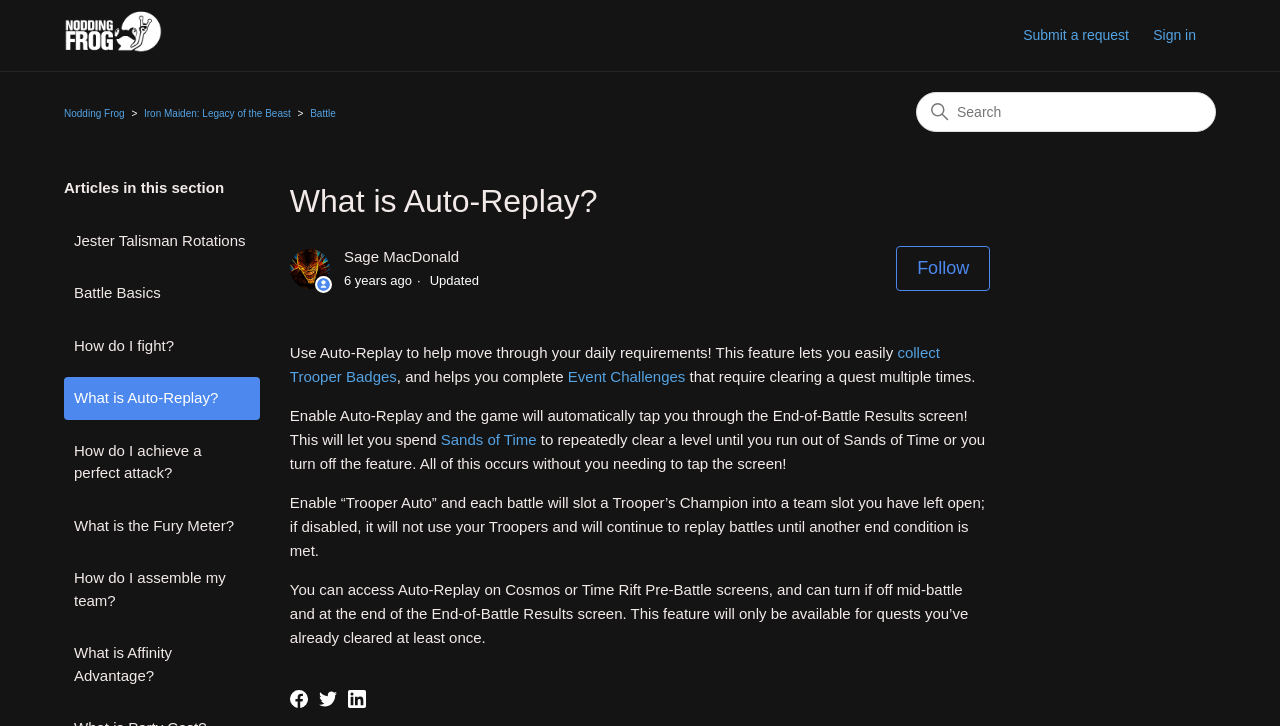Where can Auto-Replay be accessed?
Please provide a comprehensive answer based on the details in the screenshot.

The webpage states that Auto-Replay can be accessed on Cosmos or Time Rift Pre-Battle screens, and can also be turned off mid-battle and at the end of the End-of-Battle Results screen.